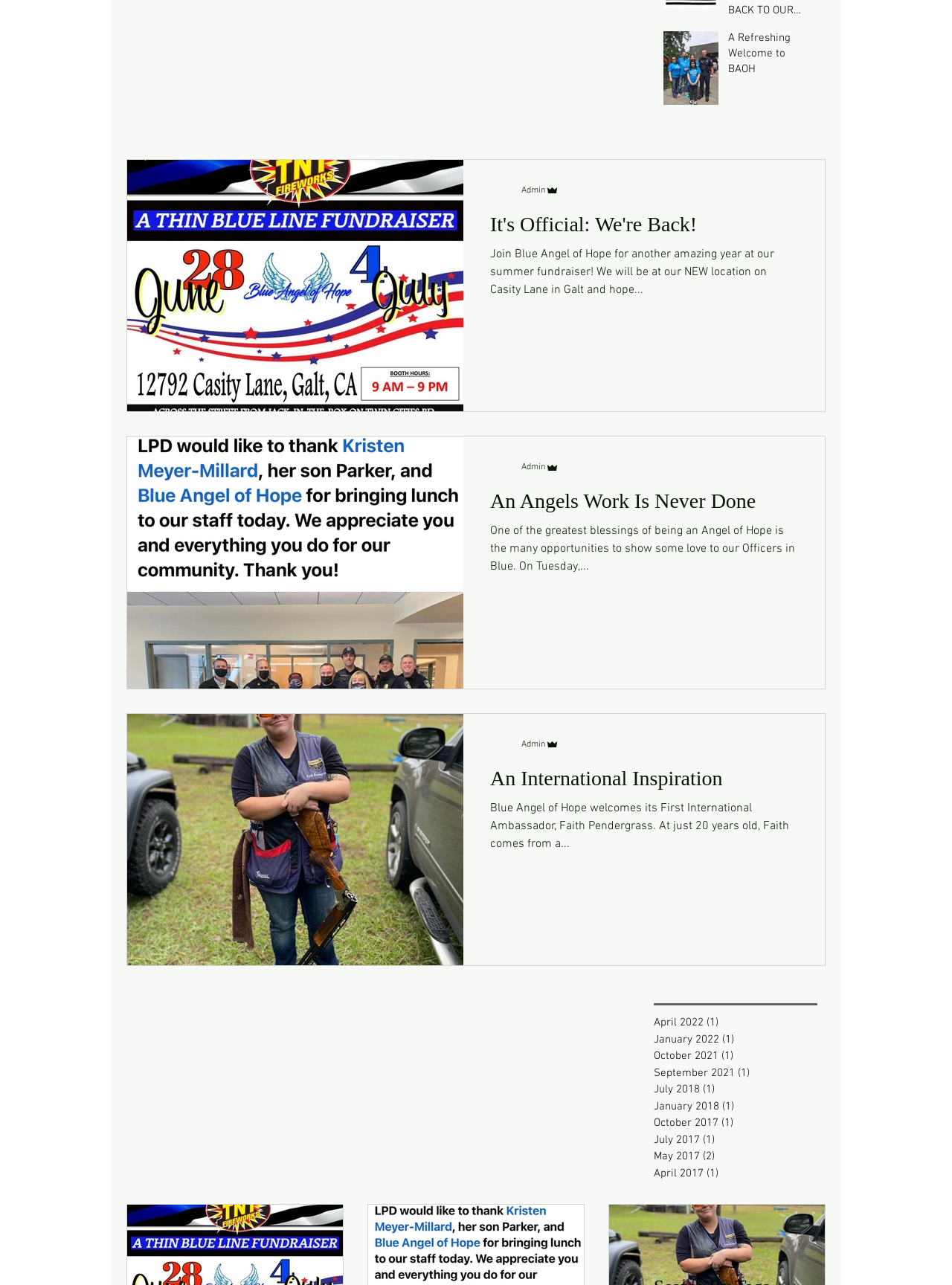Answer the following query concisely with a single word or phrase:
How many links are in the navigation section 'Archive'?

9